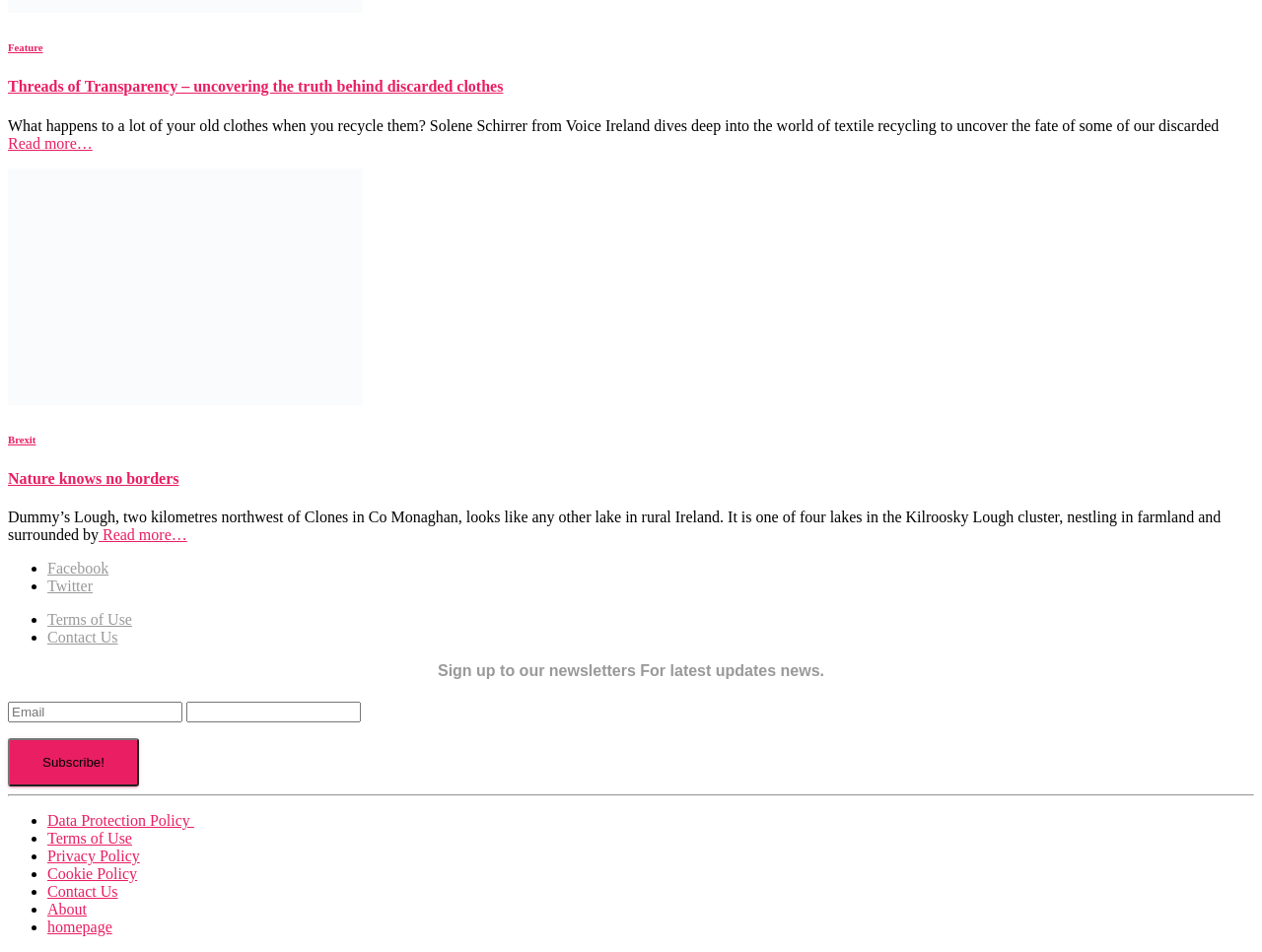Locate the bounding box coordinates of the element I should click to achieve the following instruction: "Visit Facebook".

[0.038, 0.588, 0.086, 0.605]